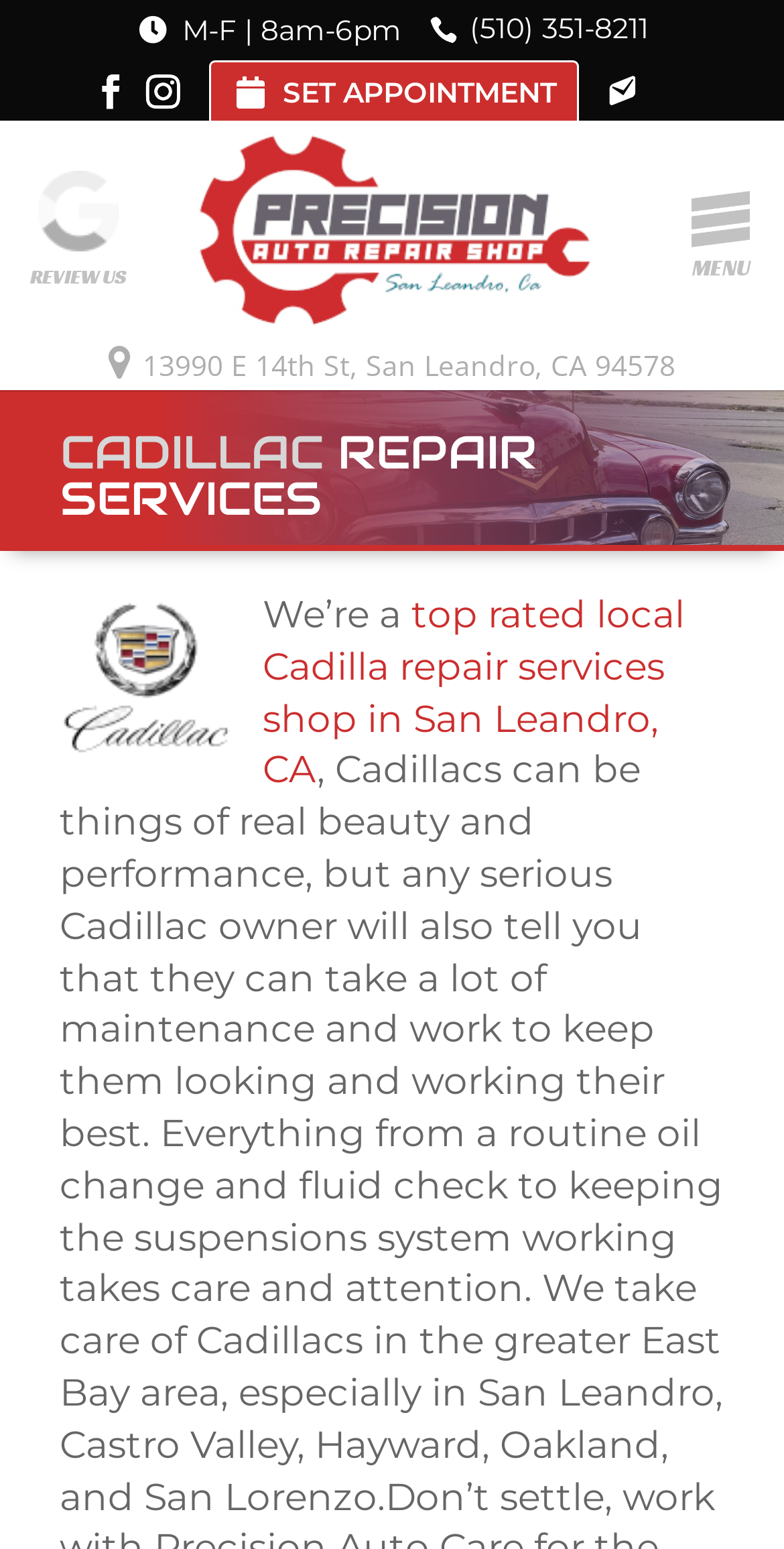Find the bounding box coordinates of the element you need to click on to perform this action: 'Read the article about returning to work'. The coordinates should be represented by four float values between 0 and 1, in the format [left, top, right, bottom].

None